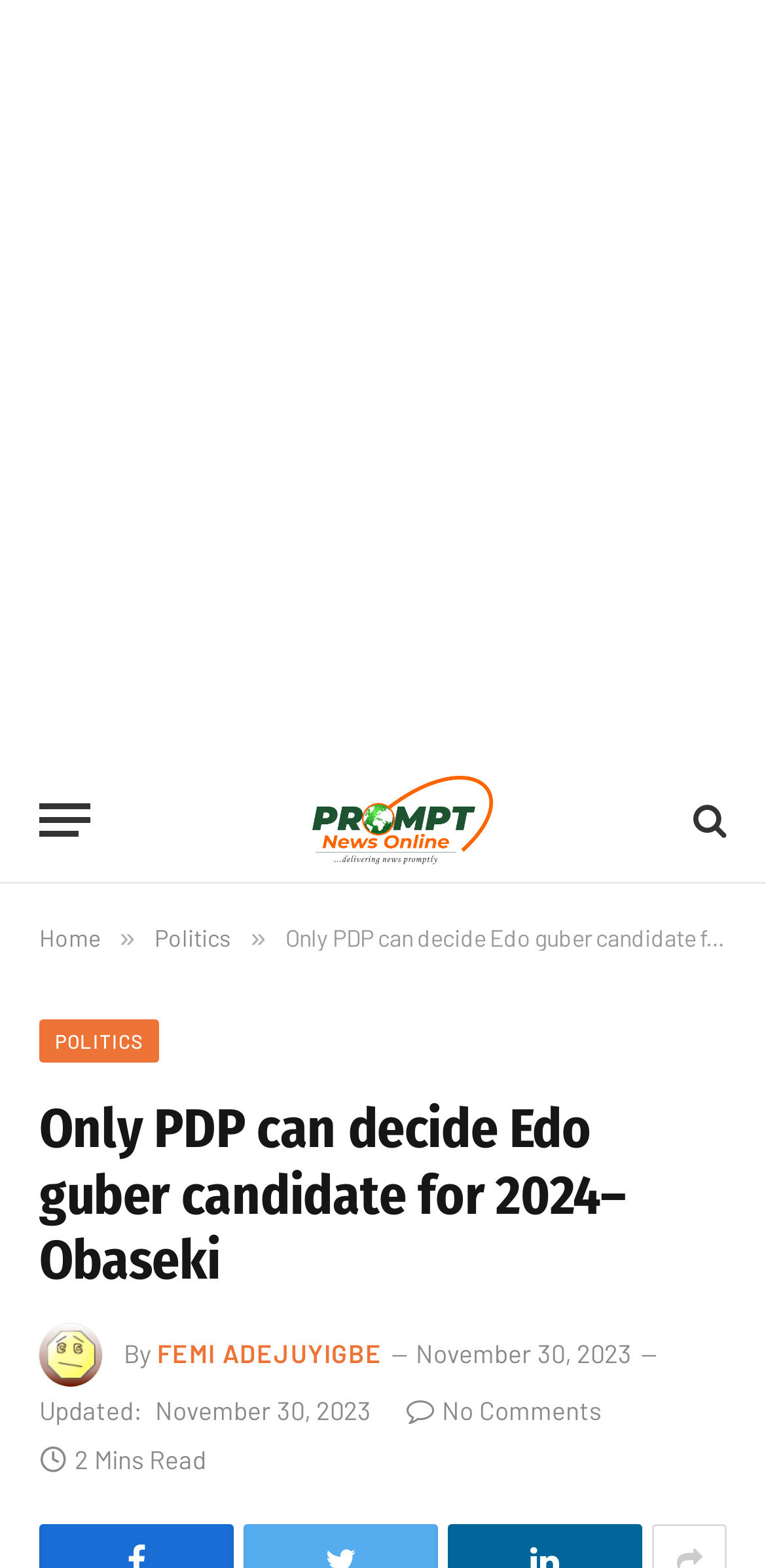How long does it take to read the article?
Based on the screenshot, give a detailed explanation to answer the question.

I found the reading time by looking at the text at the bottom of the article, which says '2 Mins Read'.